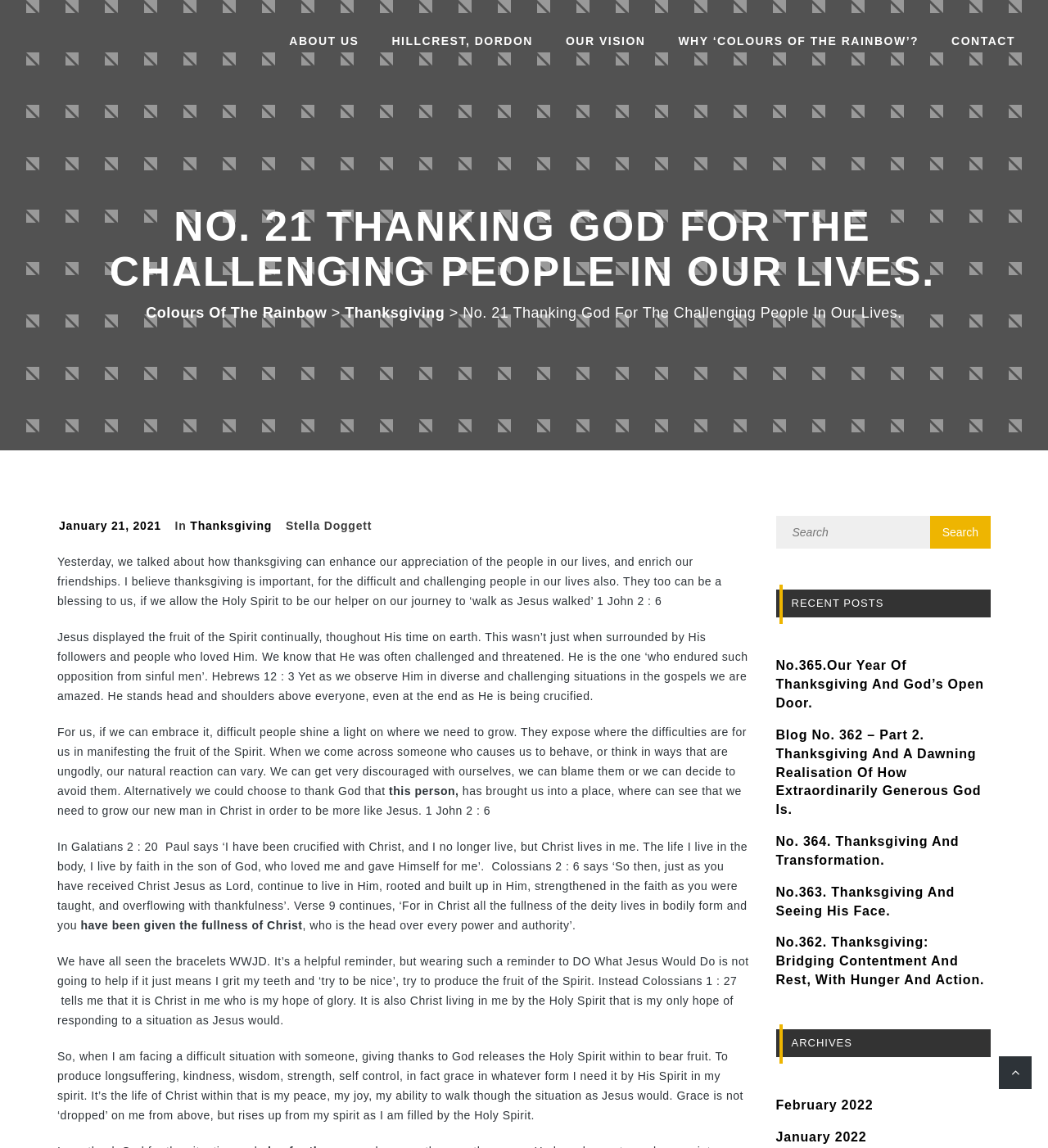Identify the coordinates of the bounding box for the element that must be clicked to accomplish the instruction: "View recent posts".

[0.74, 0.514, 0.945, 0.538]